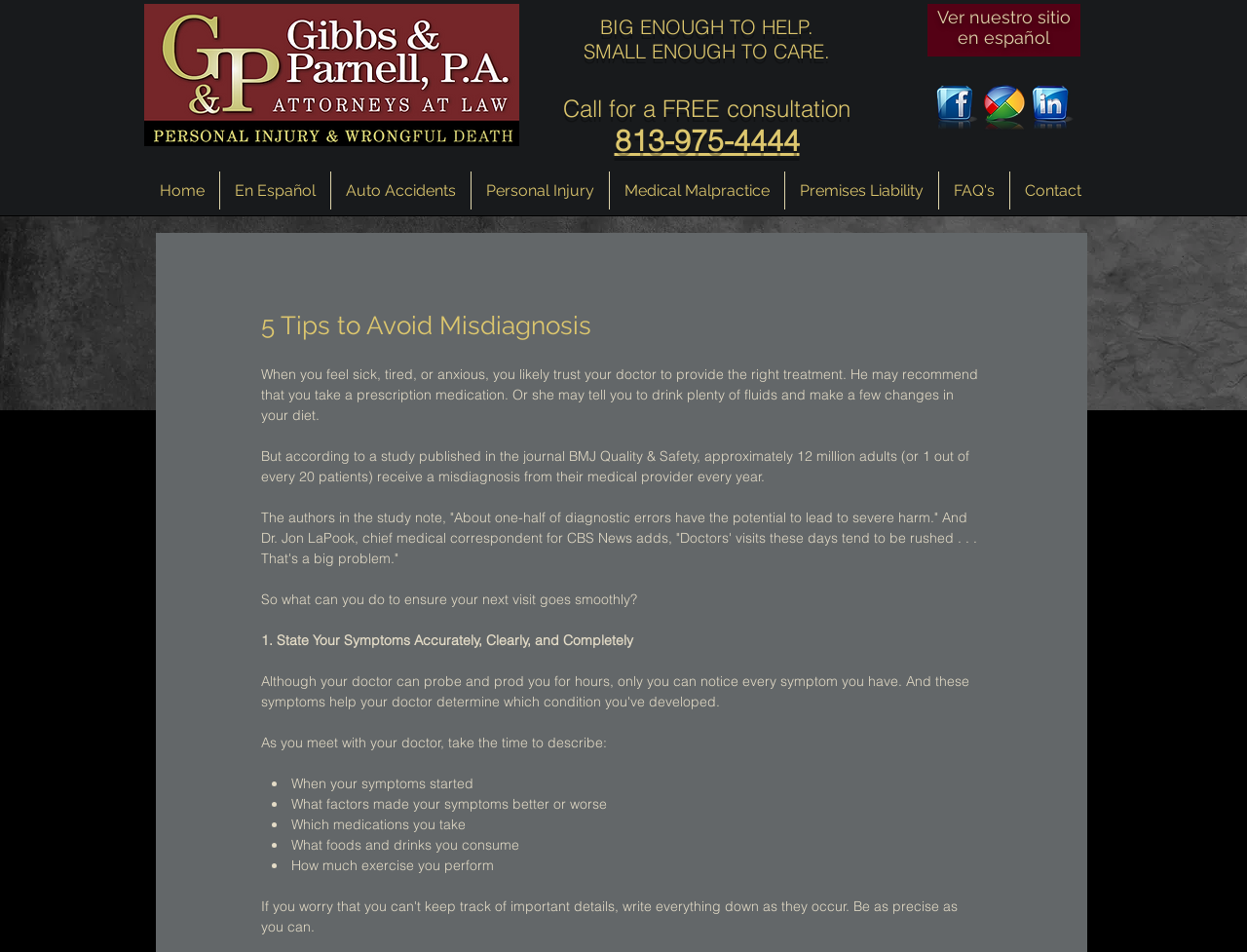What is the phone number for a free consultation? Examine the screenshot and reply using just one word or a brief phrase.

813-975-4444